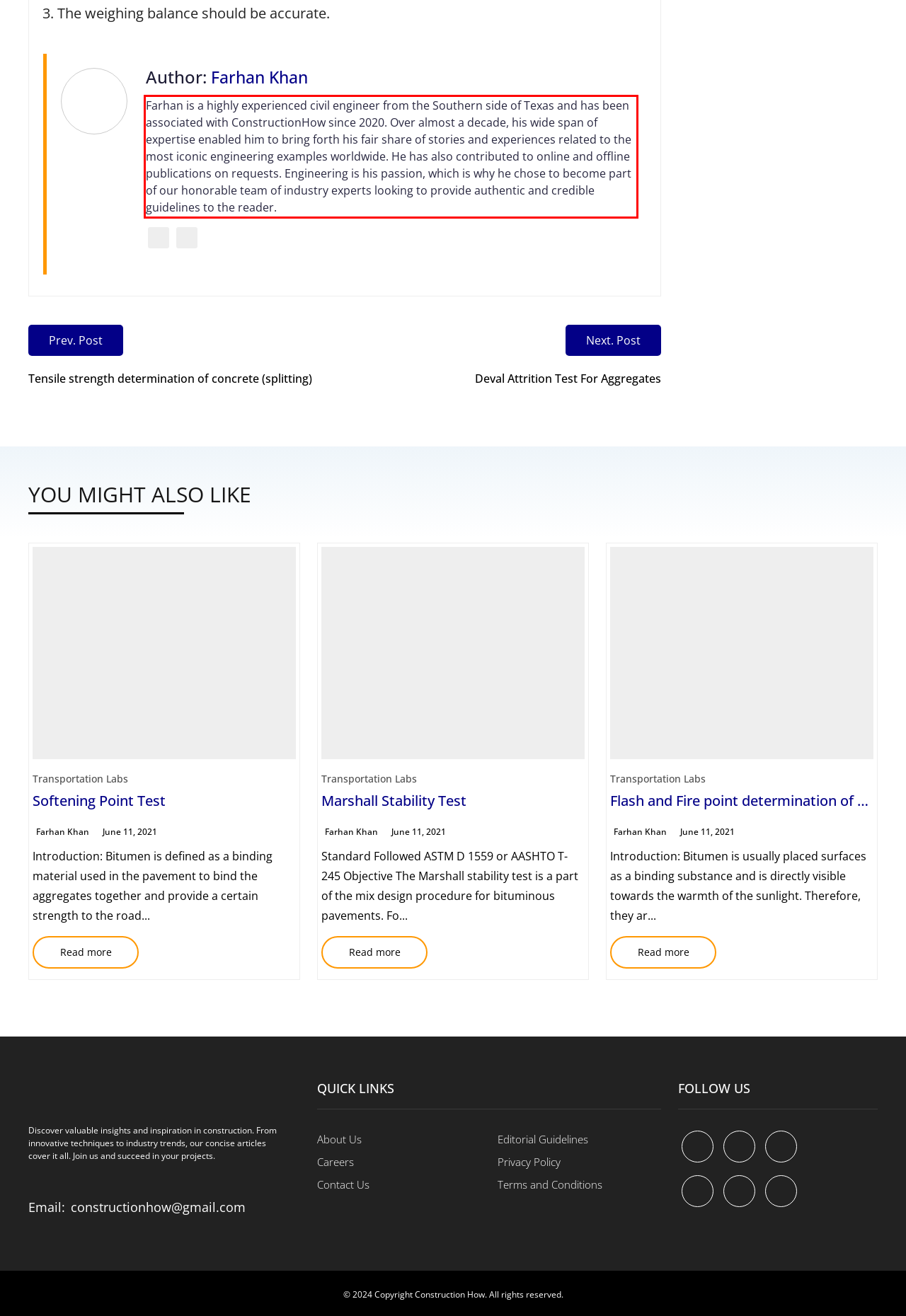Please analyze the provided webpage screenshot and perform OCR to extract the text content from the red rectangle bounding box.

Farhan is a highly experienced civil engineer from the Southern side of Texas and has been associated with ConstructionHow since 2020. Over almost a decade, his wide span of expertise enabled him to bring forth his fair share of stories and experiences related to the most iconic engineering examples worldwide. He has also contributed to online and offline publications on requests. Engineering is his passion, which is why he chose to become part of our honorable team of industry experts looking to provide authentic and credible guidelines to the reader.